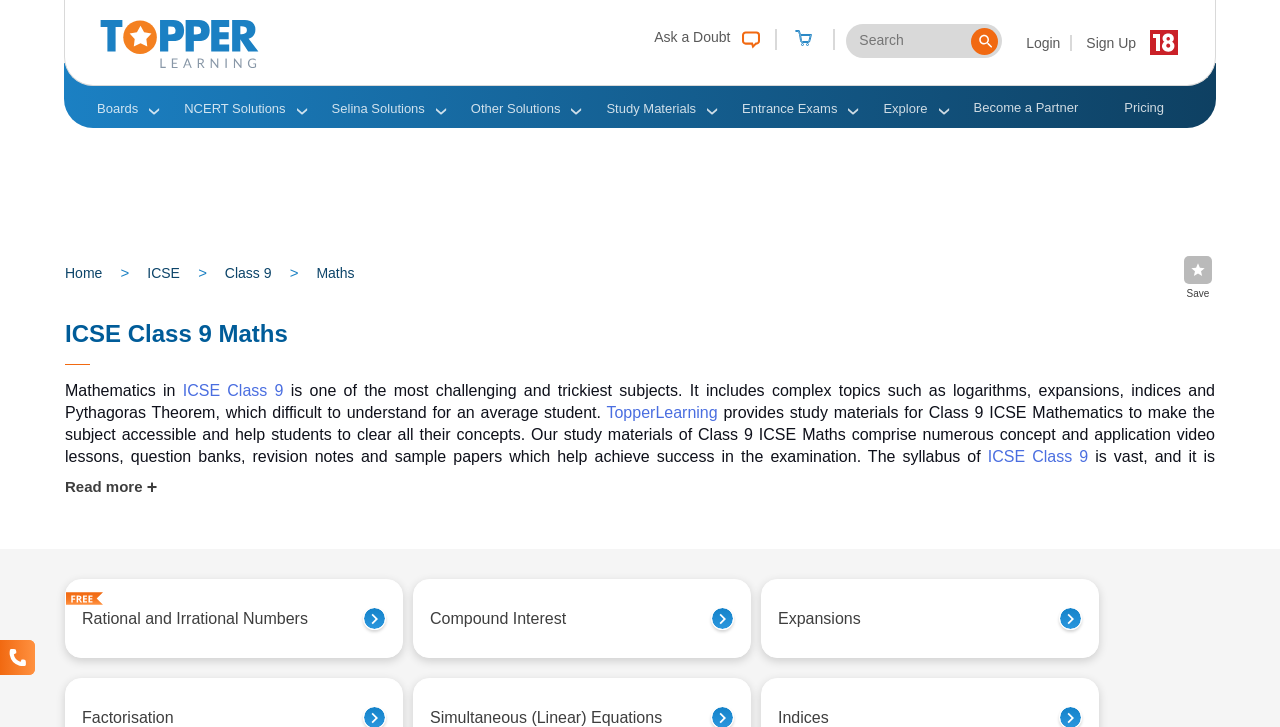What is the purpose of TopperLearning resources?
Answer the question with as much detail as possible.

The purpose of TopperLearning resources is to clear concepts, as mentioned in the static text 'Our study materials of Class 9 ICSE Maths comprise numerous concept and application video lessons, question banks, revision notes and sample papers which help achieve success in the examination'.